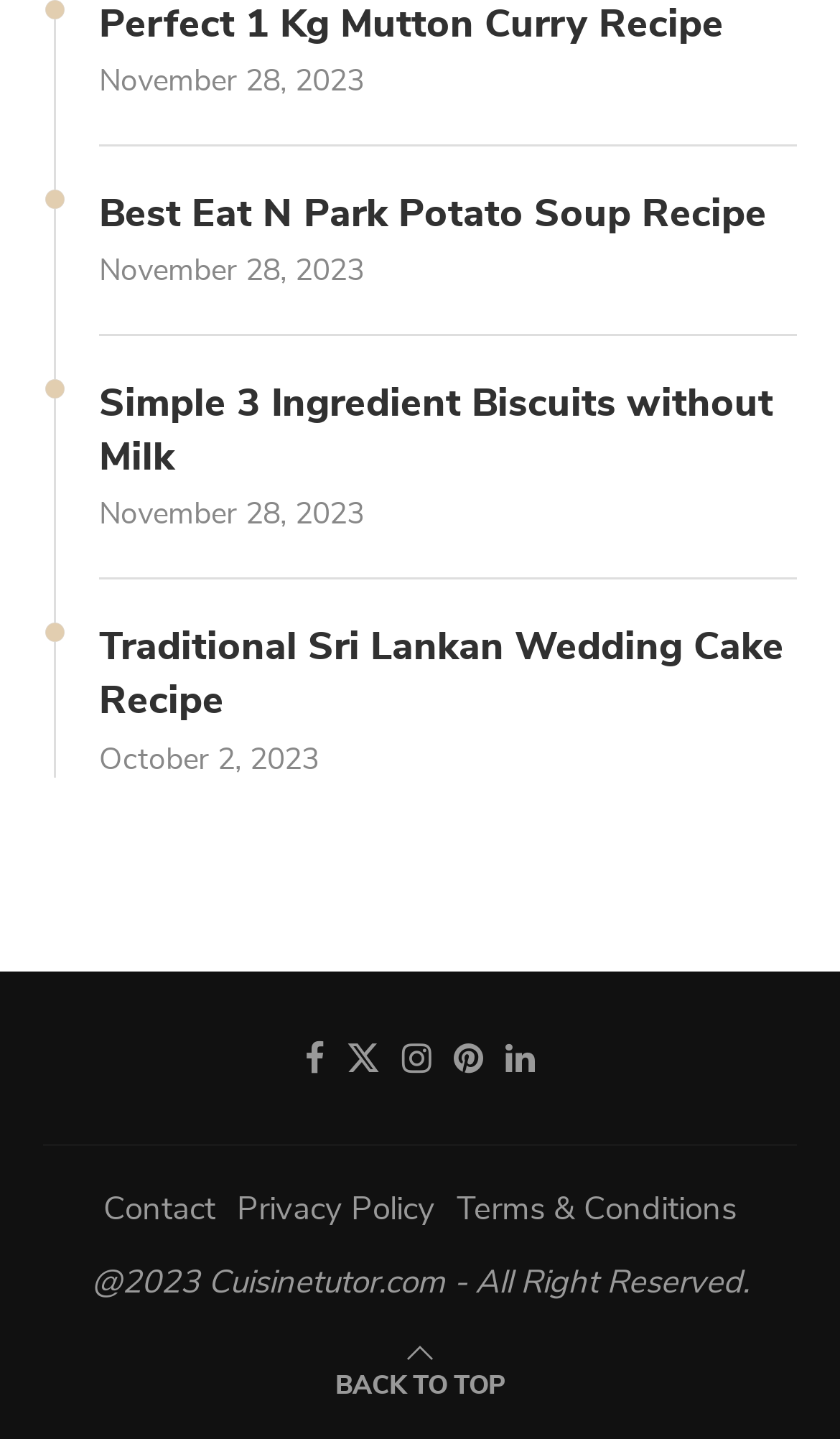Determine the bounding box of the UI component based on this description: "Pinterest". The bounding box coordinates should be four float values between 0 and 1, i.e., [left, top, right, bottom].

[0.54, 0.721, 0.576, 0.751]